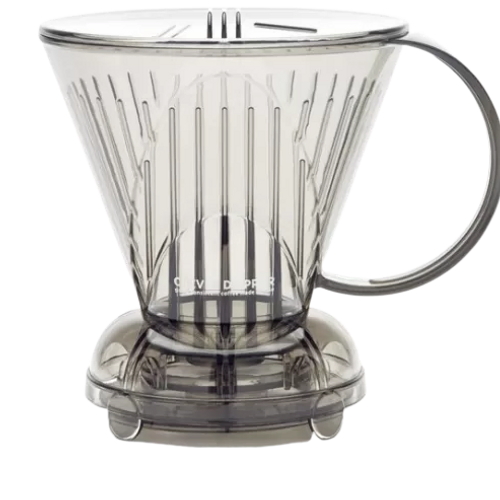Break down the image into a detailed narrative.

This image showcases the "Clever Dripper," a high-quality coffee brewing device with a 500 ml capacity. Crafted from durable dark gray plastic, the Clever Dripper features a unique design that allows for easy coffee preparation. Its conical shape and slotted top facilitate optimal brewing by controlling water flow and temperature, ensuring a rich and flavorful cup of coffee.

With a user-friendly interface perfect for both beginners and coffee enthusiasts, this versatile dripper is ideal for home brewing or travel. The recommended filter for use with this device is the bleached white 1×4 Melitta, which enhances the coffee's taste by reducing the paper flavor compared to brown filters. 

Offering a modern aesthetic that fits well in any kitchen setting, the Clever Dripper is an essential tool for those who appreciate quality coffee.